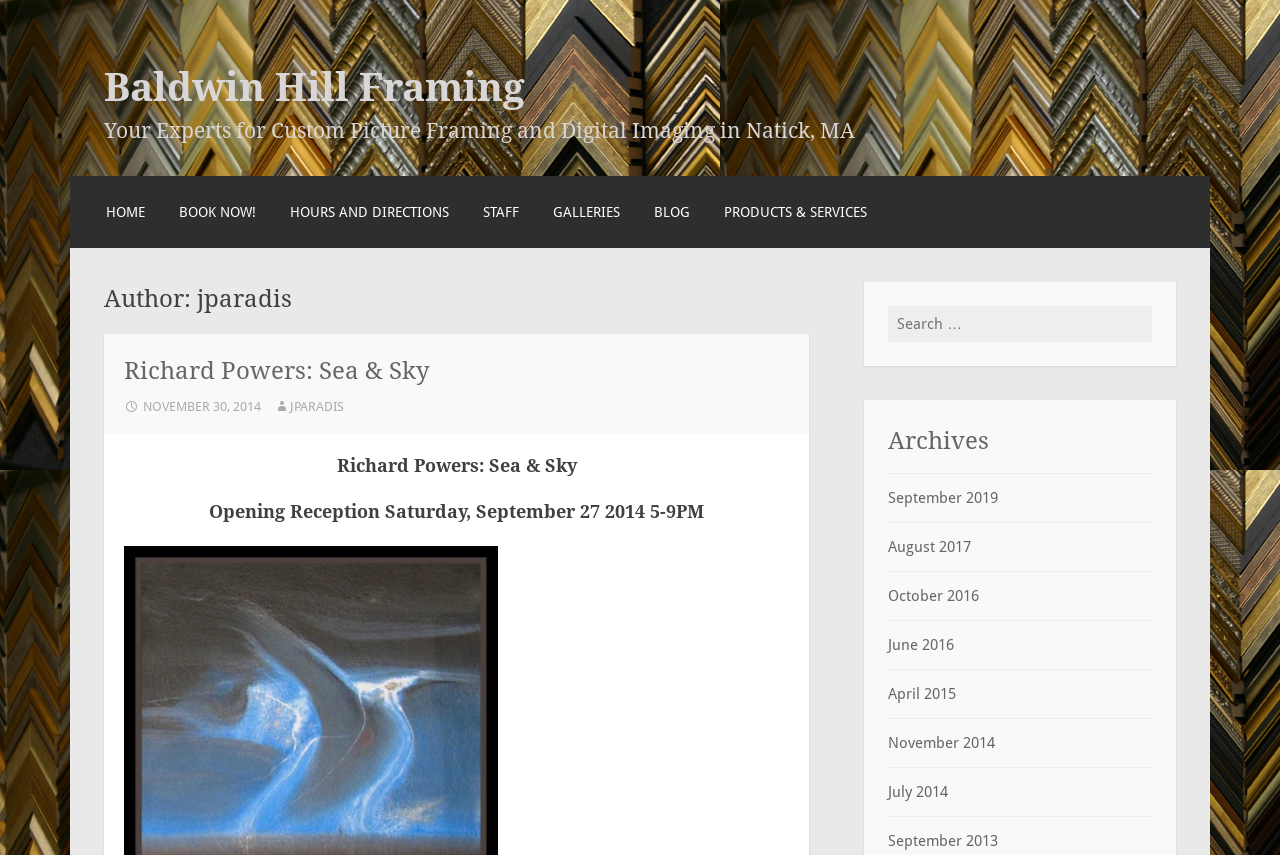Determine the bounding box coordinates of the clickable element to achieve the following action: 'Search for something'. Provide the coordinates as four float values between 0 and 1, formatted as [left, top, right, bottom].

[0.694, 0.358, 0.9, 0.4]